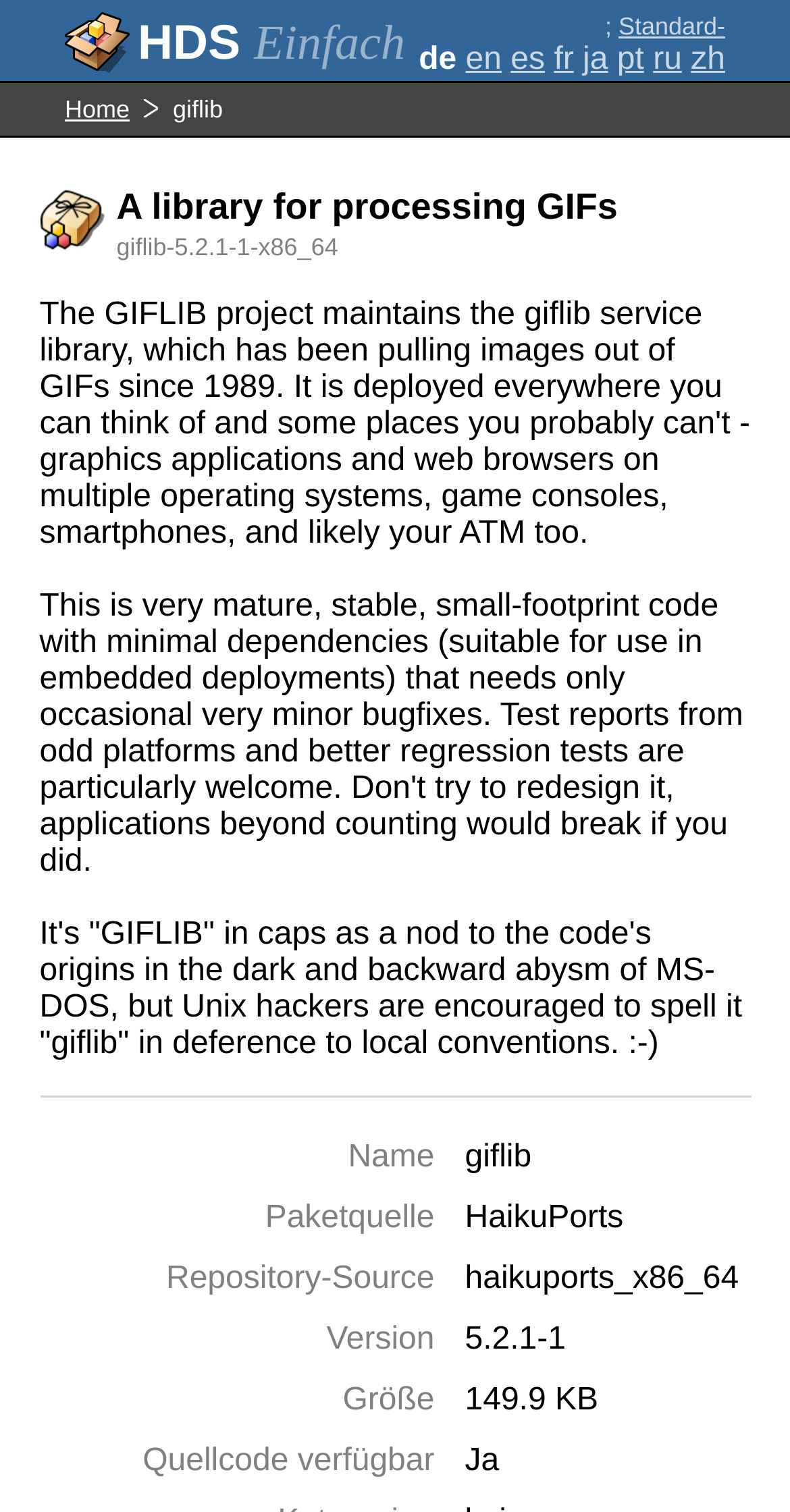Locate the bounding box coordinates of the region to be clicked to comply with the following instruction: "View giflib-5.2.1-1-x86_64 details". The coordinates must be four float numbers between 0 and 1, in the form [left, top, right, bottom].

[0.147, 0.154, 0.428, 0.173]